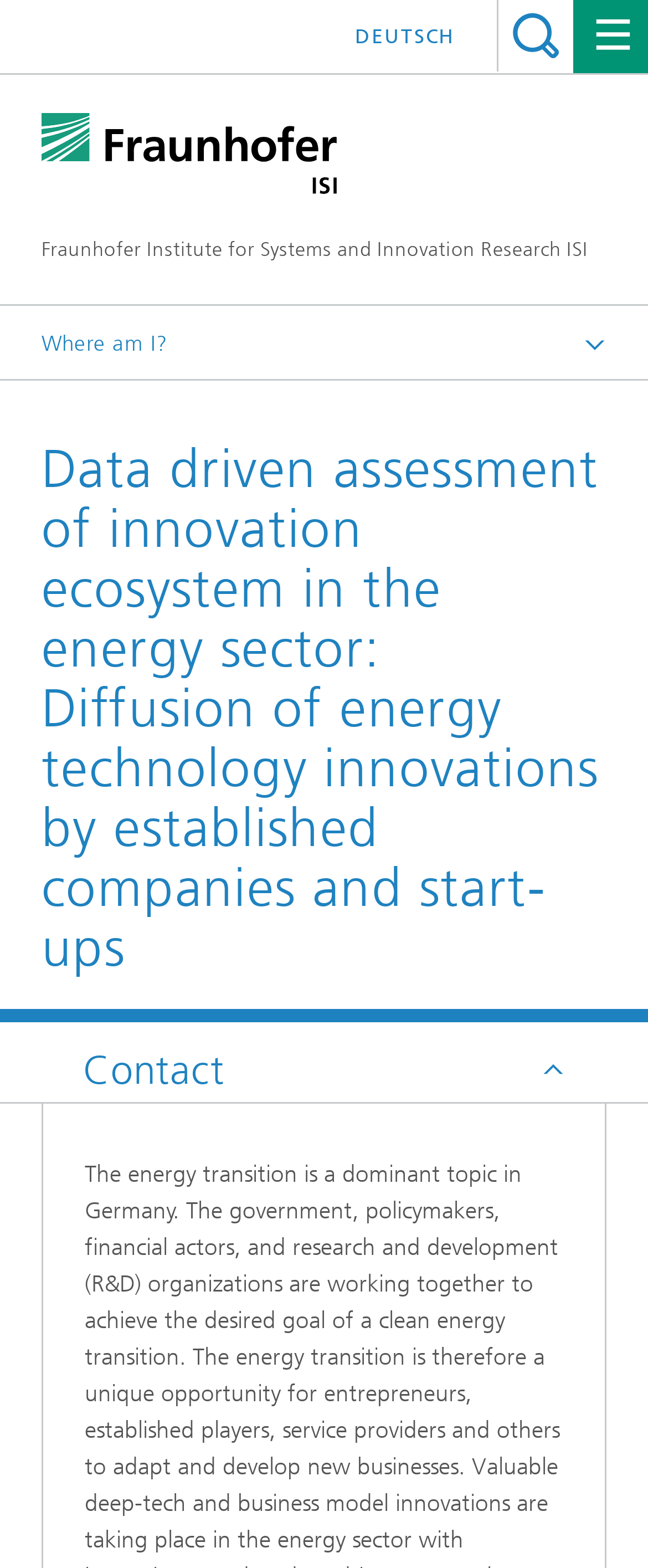Provide a brief response to the question below using one word or phrase:
What is the language option available on the webpage?

DEUTSCH